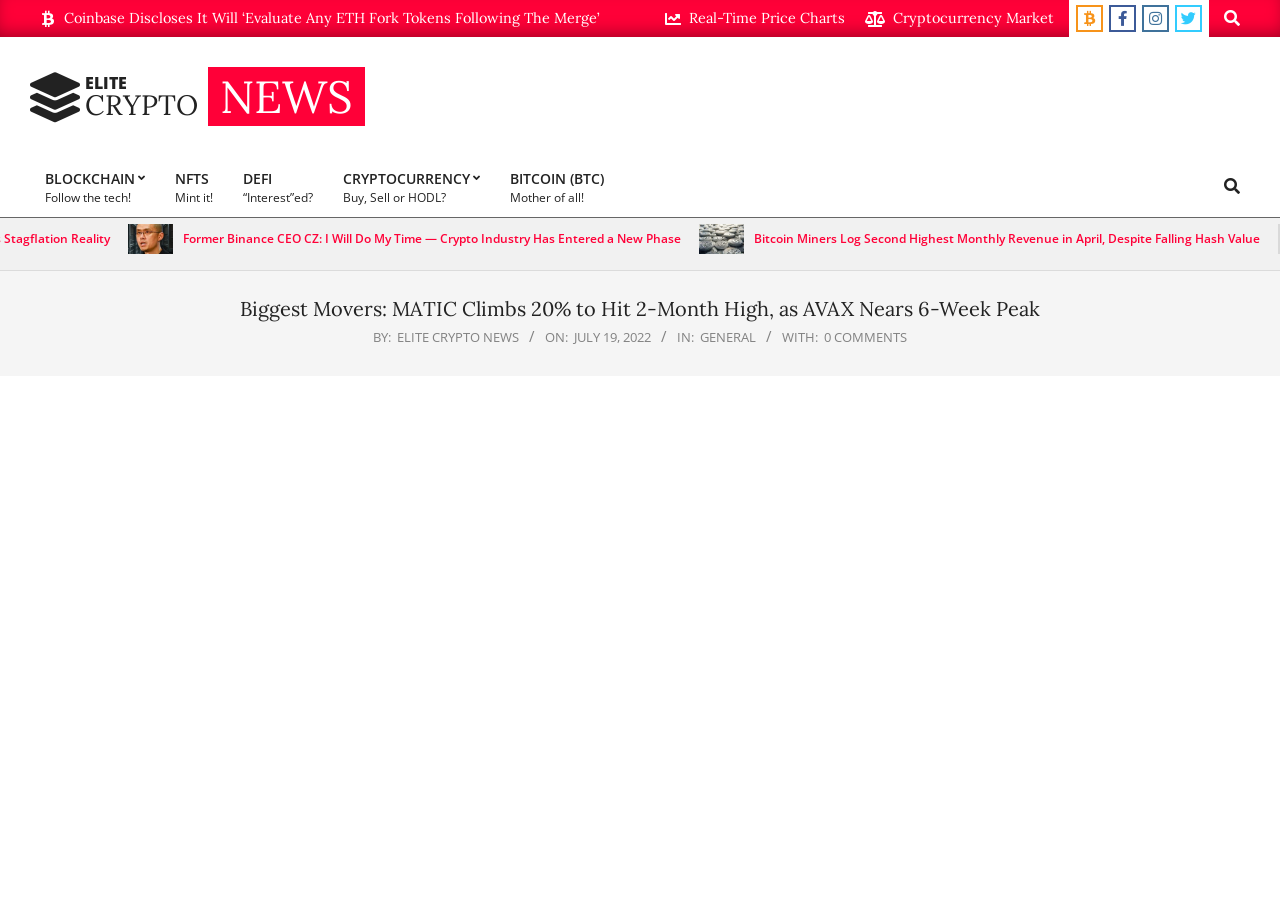What is the time of publication of the article 'Biggest Movers: MATIC Climbs 20% to Hit 2-Month High, as AVAX Nears 6-Week Peak'?
Using the image, respond with a single word or phrase.

Tuesday, July 19, 2022, 12:01 am